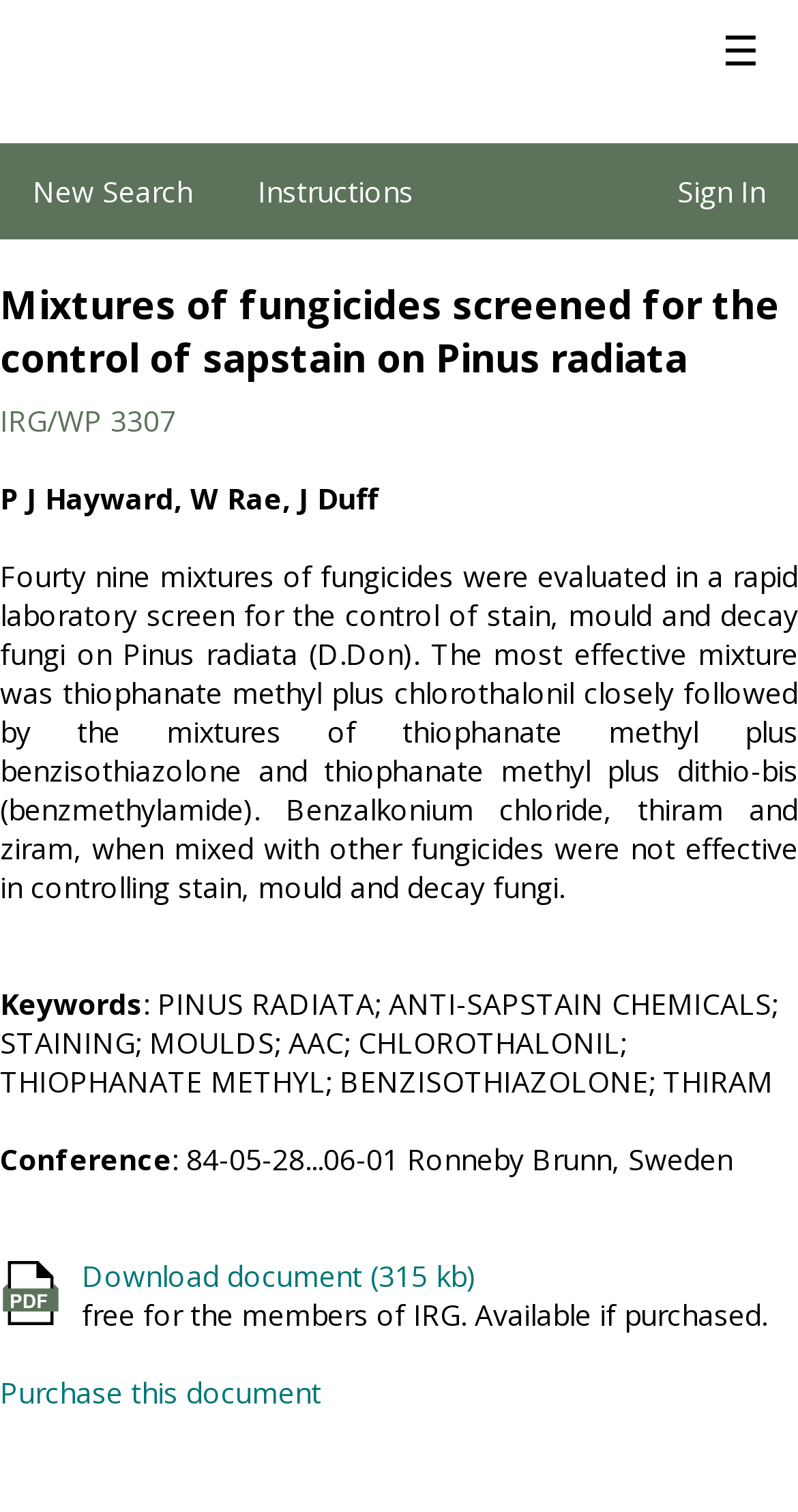What is the name of the authors?
Based on the image, give a one-word or short phrase answer.

P J Hayward, W Rae, J Duff